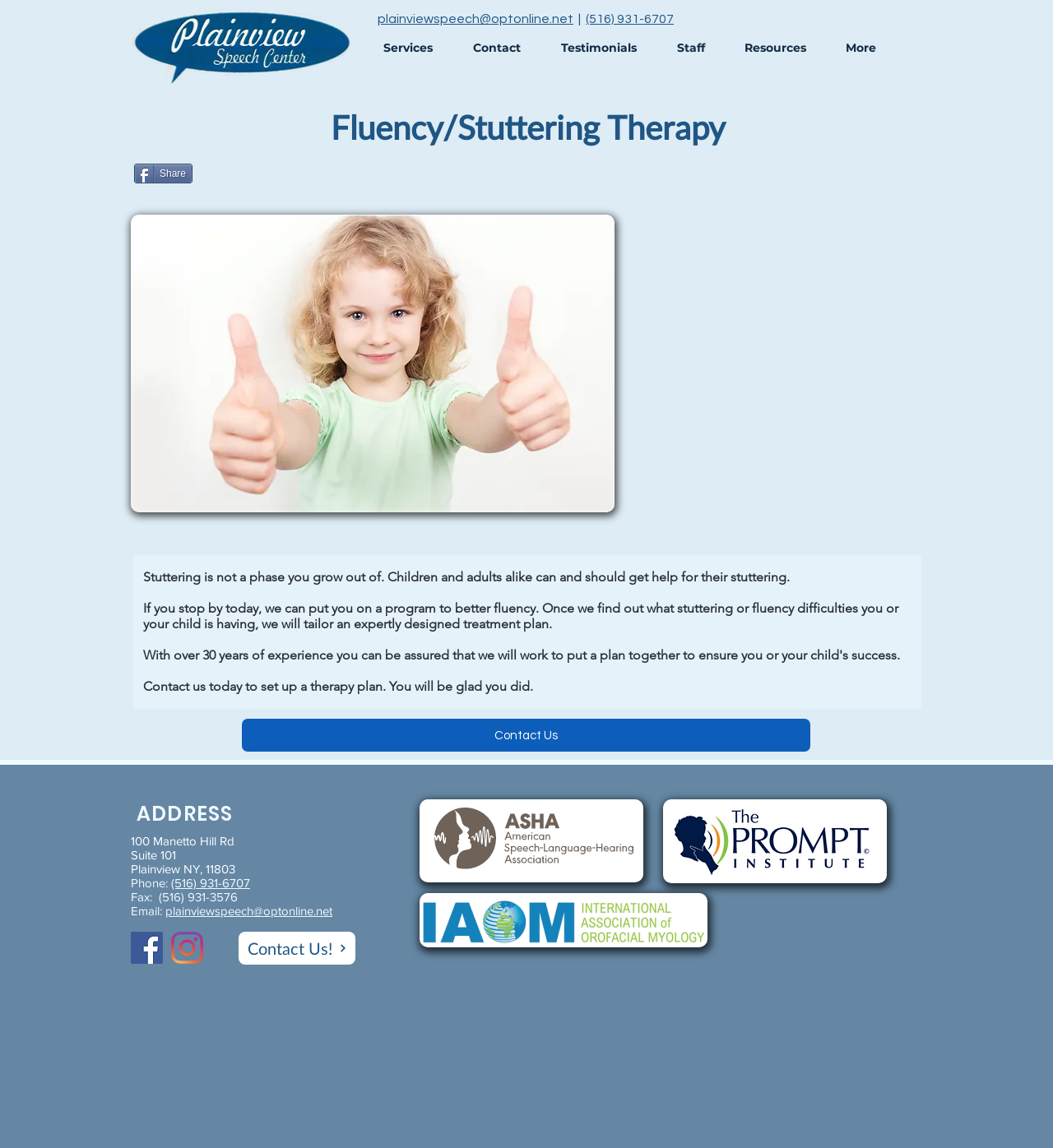Summarize the contents and layout of the webpage in detail.

This webpage is about Fluency/Stuttering Therapy, with a prominent logo at the top left corner. Below the logo, there is a navigation menu with links to "Services", "Contact", "Testimonials", "Staff", "Resources", and "More". 

To the right of the navigation menu, there is a heading "Fluency/Stuttering Therapy" followed by a "Share" button and a Twitter tweet. Below the tweet, there is a large section with a heading "Have problems with stuttering? We can help" and an image. This section contains three paragraphs of text discussing stuttering and the importance of seeking help. 

Below this section, there is a call-to-action link "Contact Us" and an address section with the clinic's address, phone number, fax number, and email. The address section is accompanied by three certification logos: ASHA, Prompt, and IAOM.

At the bottom of the page, there is a social media bar with links to Facebook and Instagram, as well as another "Contact Us!" link.